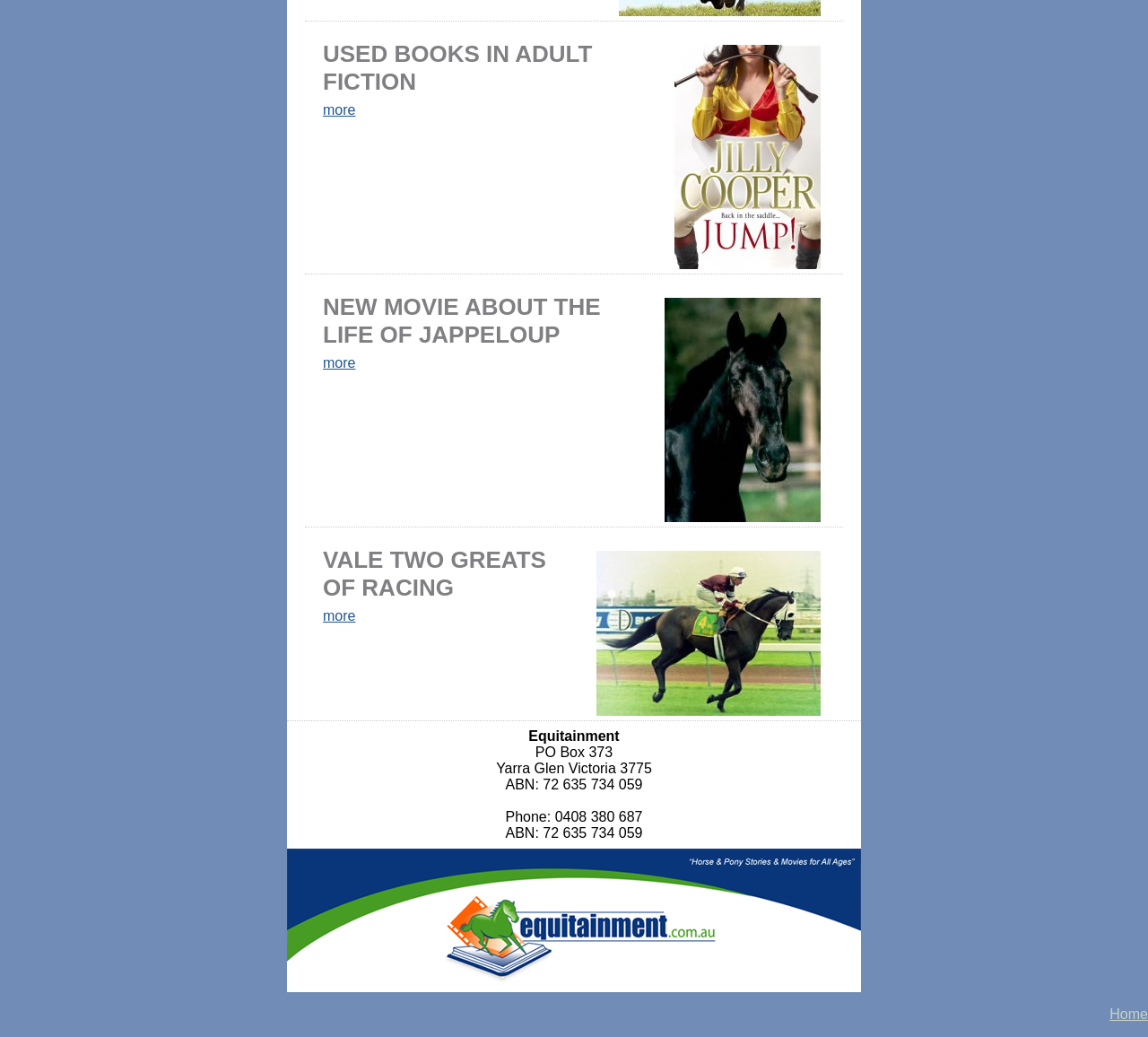Provide the bounding box coordinates of the HTML element described by the text: "more". The coordinates should be in the format [left, top, right, bottom] with values between 0 and 1.

[0.281, 0.098, 0.31, 0.113]